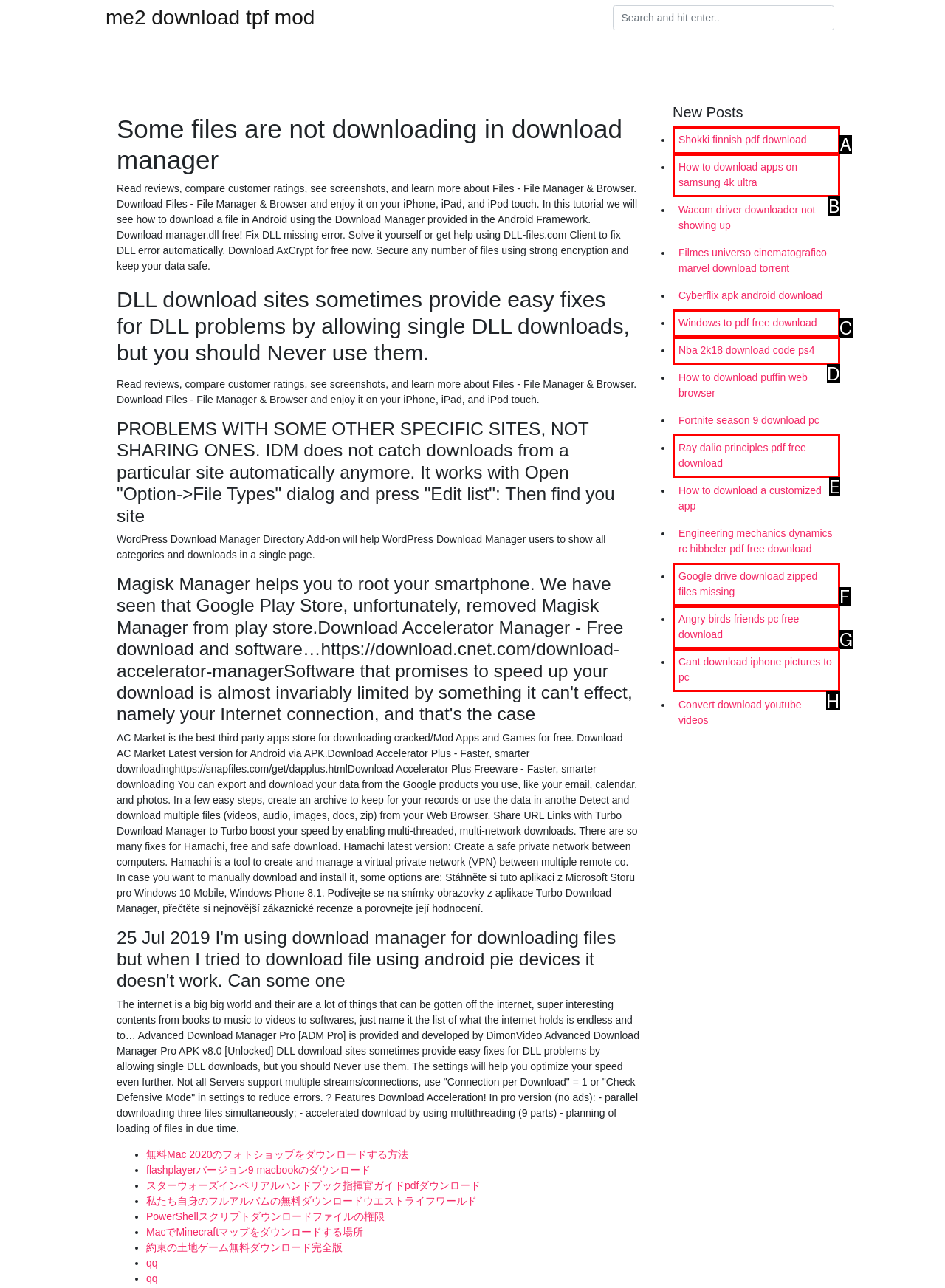Tell me which one HTML element best matches the description: Windows to pdf free download Answer with the option's letter from the given choices directly.

C